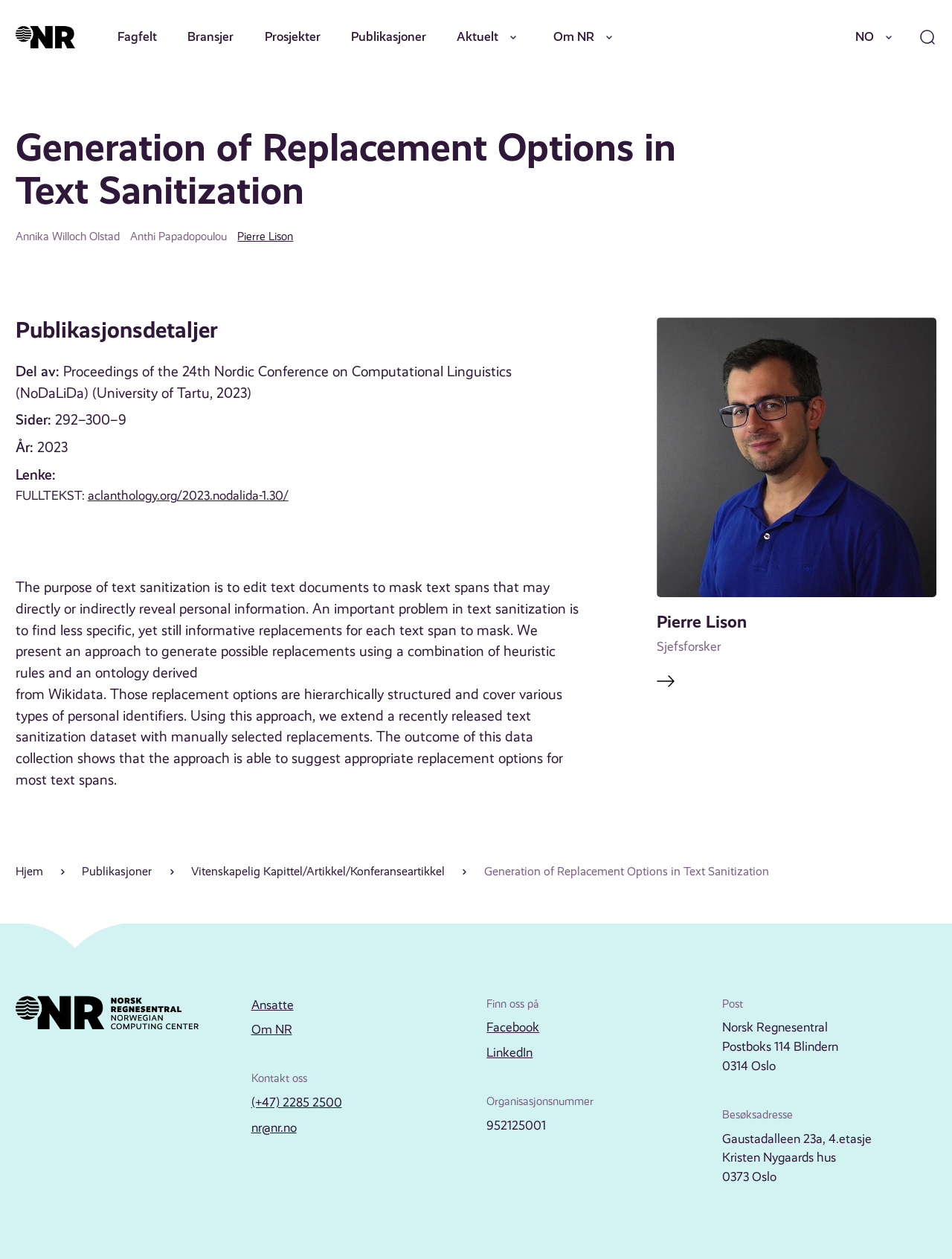Identify the bounding box coordinates of the clickable region necessary to fulfill the following instruction: "Go to the homepage". The bounding box coordinates should be four float numbers between 0 and 1, i.e., [left, top, right, bottom].

[0.016, 0.687, 0.045, 0.698]